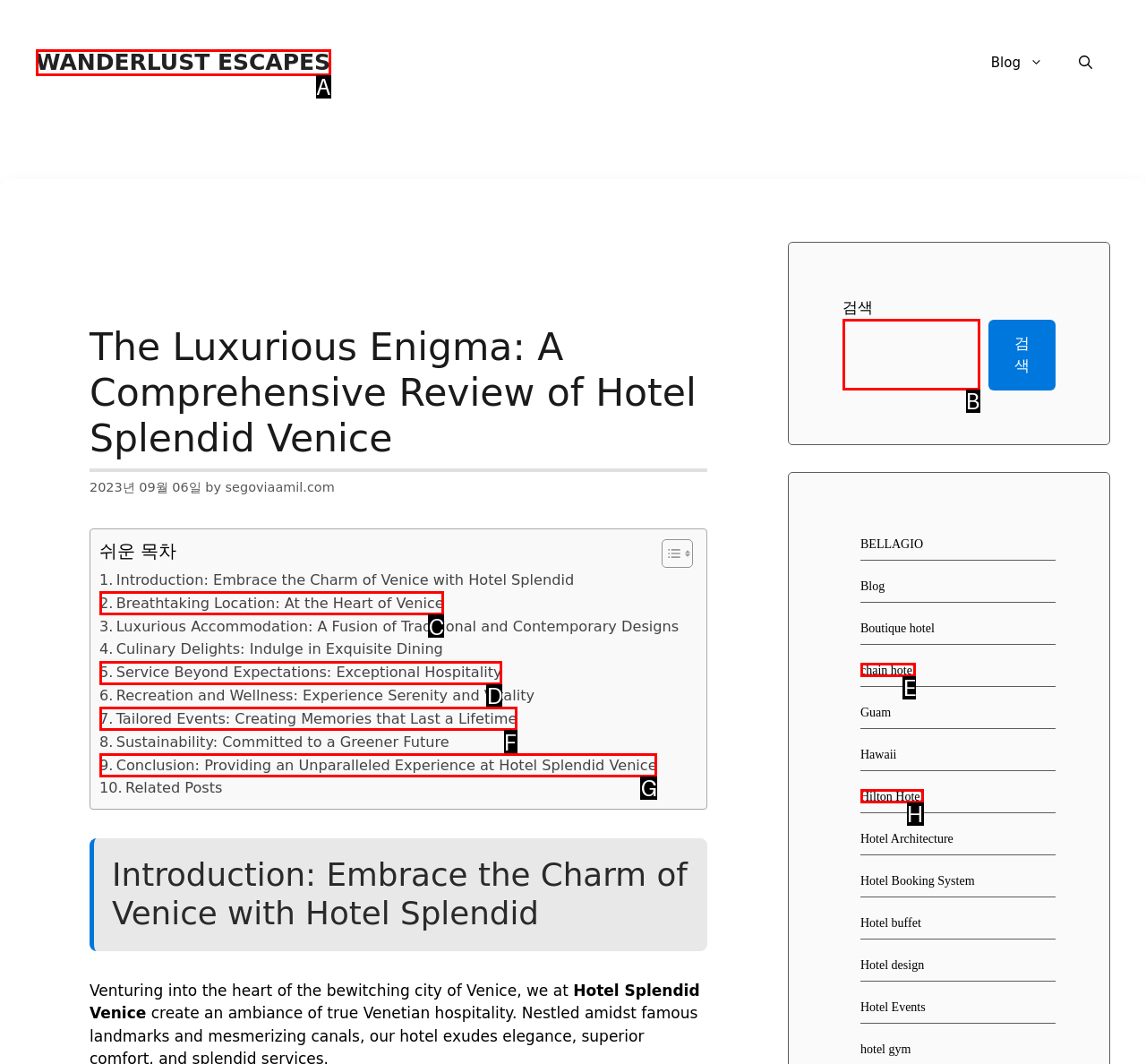Select the letter that corresponds to this element description: Service Beyond Expectations: Exceptional Hospitality
Answer with the letter of the correct option directly.

D